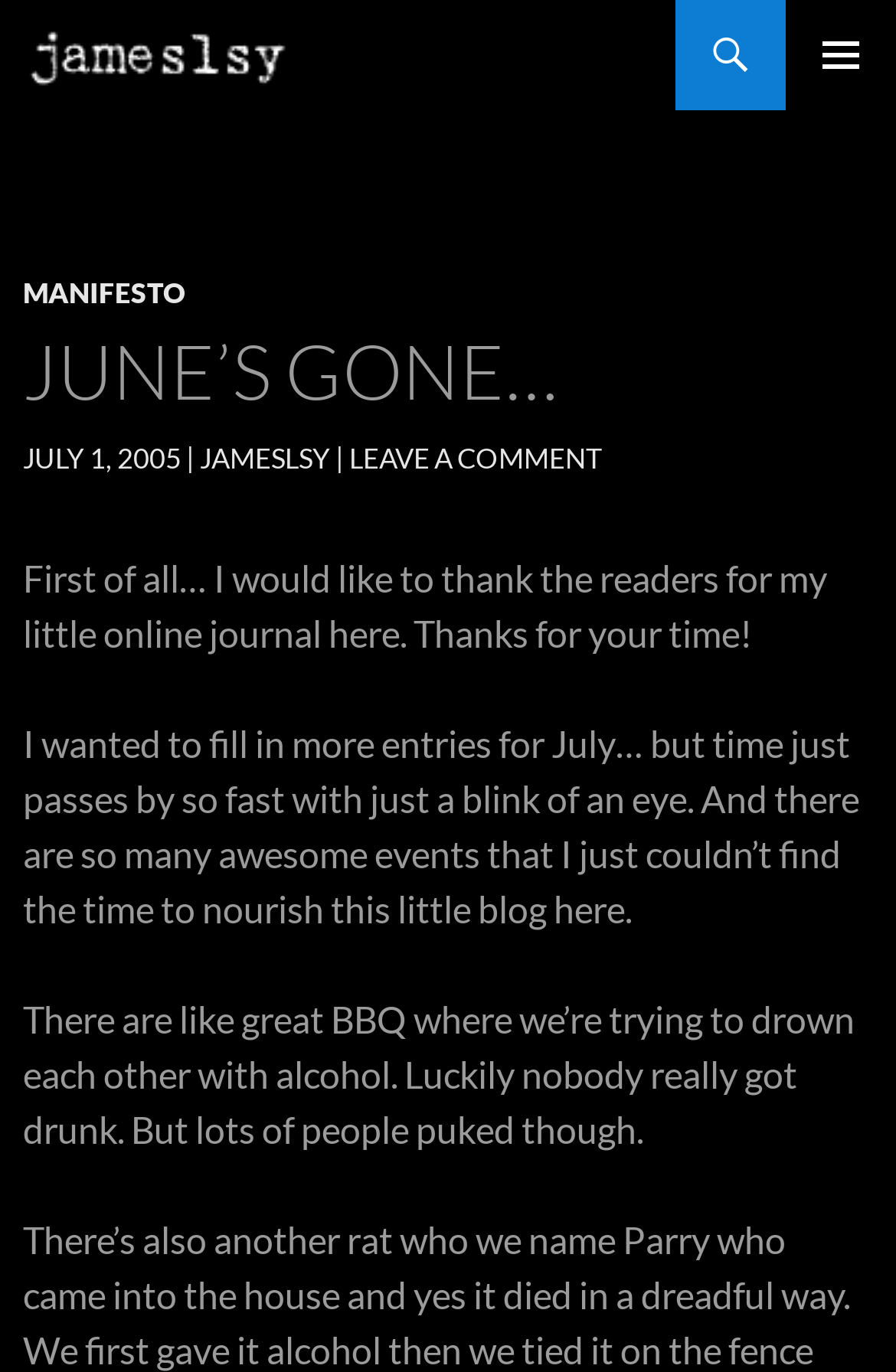What happened at the BBQ event?
Provide an in-depth and detailed answer to the question.

At the BBQ event, lots of people puked, which can be found in the static text 'There are like great BBQ where we’re trying to drown each other with alcohol. Luckily nobody really got drunk. But lots of people puked though.'.